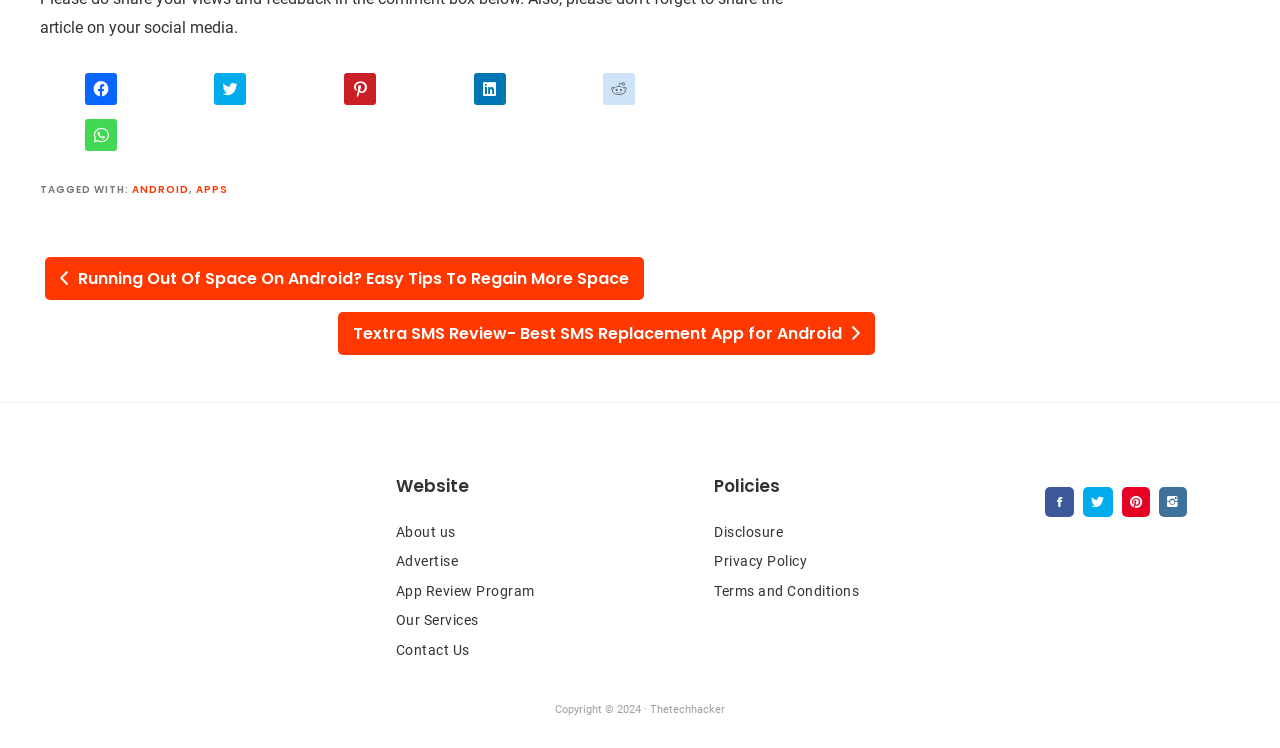From the element description Privacy Policy, predict the bounding box coordinates of the UI element. The coordinates must be specified in the format (top-left x, top-left y, bottom-right x, bottom-right y) and should be within the 0 to 1 range.

[0.558, 0.74, 0.631, 0.761]